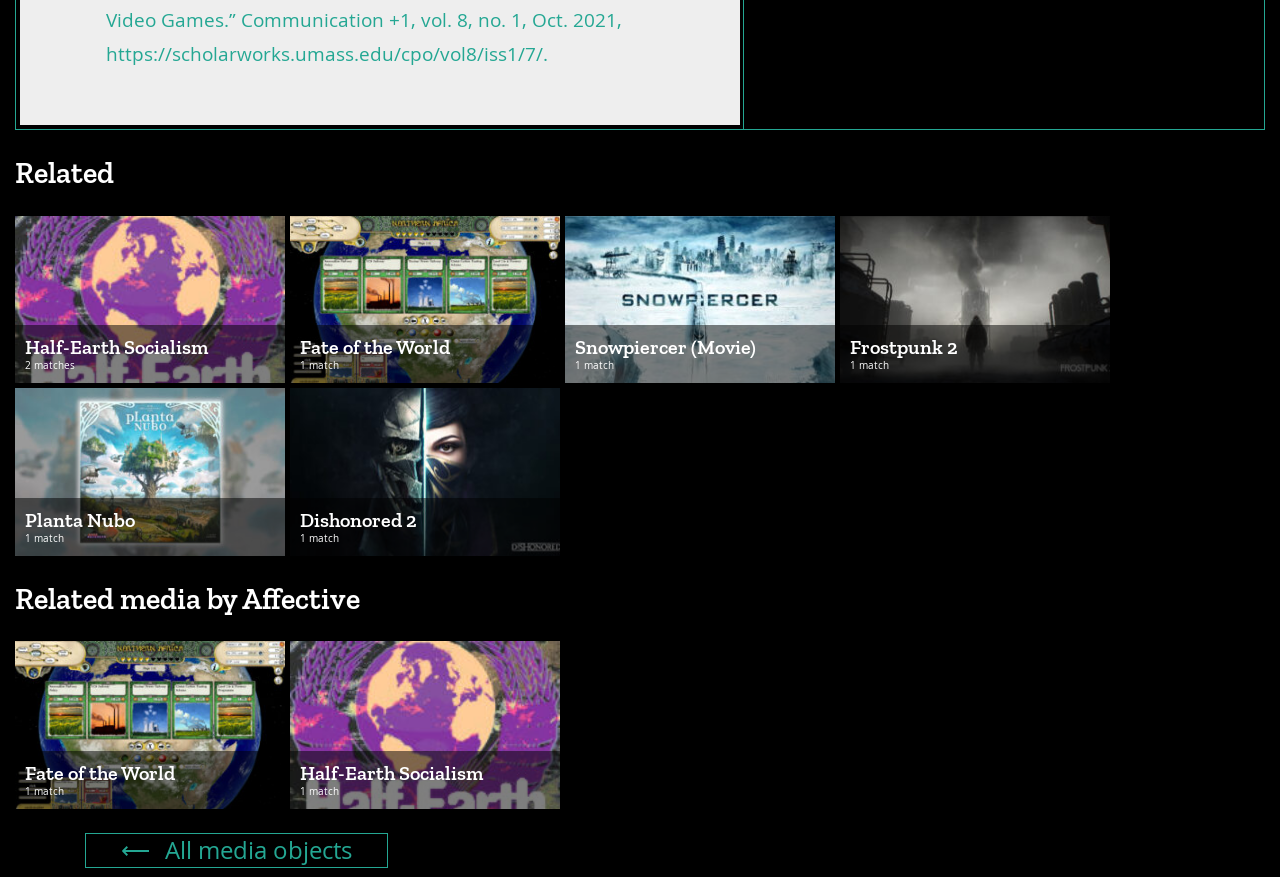Determine the bounding box coordinates of the target area to click to execute the following instruction: "check the related media by Affective."

[0.012, 0.662, 0.988, 0.703]